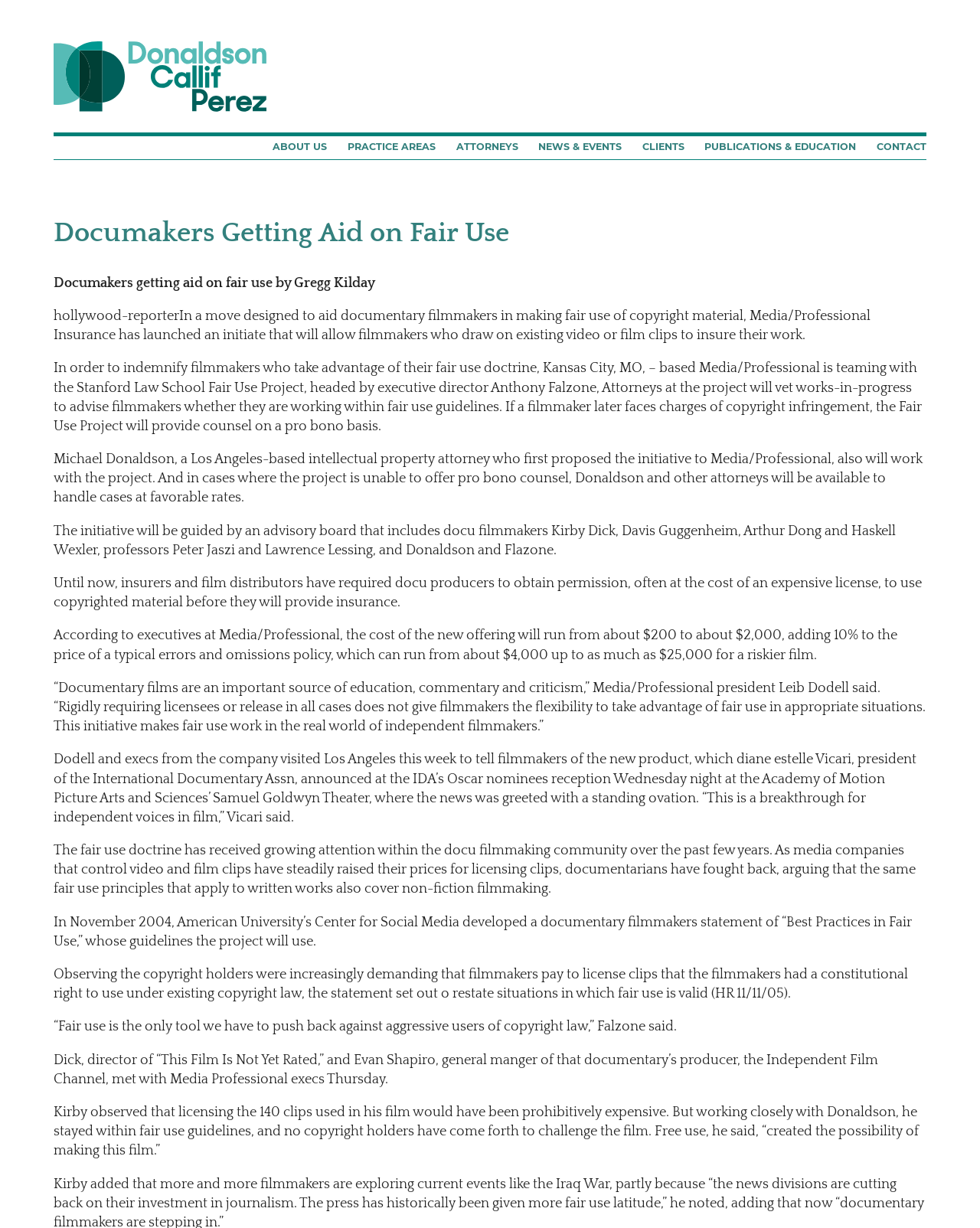What is the name of the film mentioned that used 140 clips under fair use guidelines?
Using the picture, provide a one-word or short phrase answer.

This Film Is Not Yet Rated